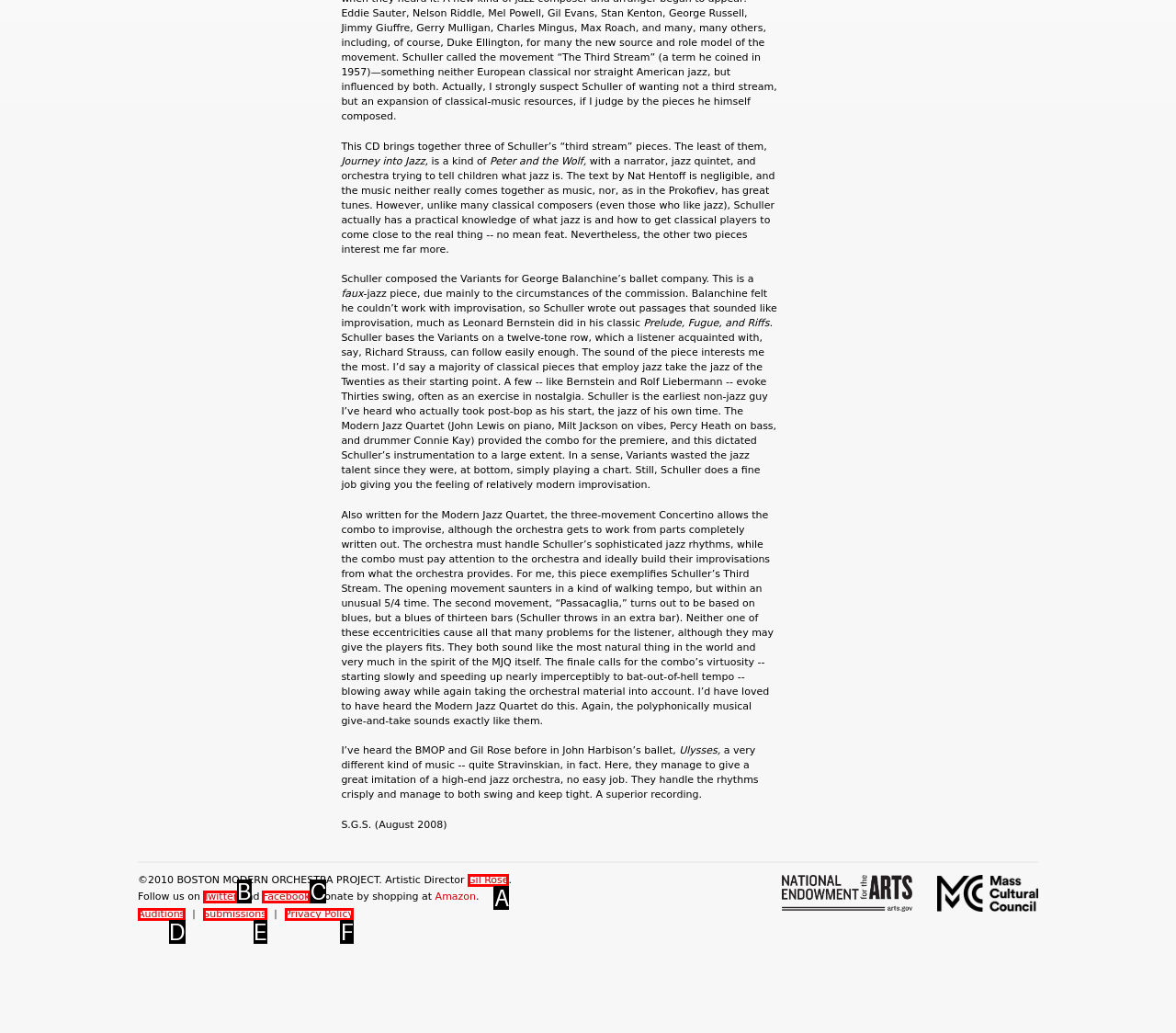Determine which HTML element matches the given description: Gil Rose. Provide the corresponding option's letter directly.

A